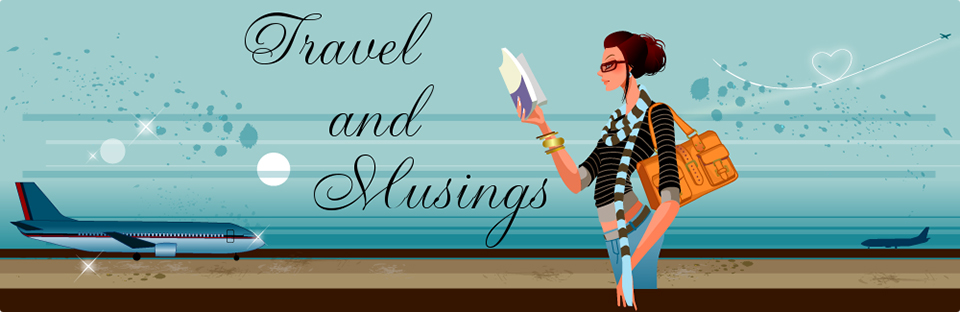What is the tone of the image?
Provide a well-explained and detailed answer to the question.

The caption states that the image sets the tone for a journey filled with memorable adventures and insightful reflections on exploring new destinations, and describes the image as captivating, which evokes a sense of excitement and enthusiasm.